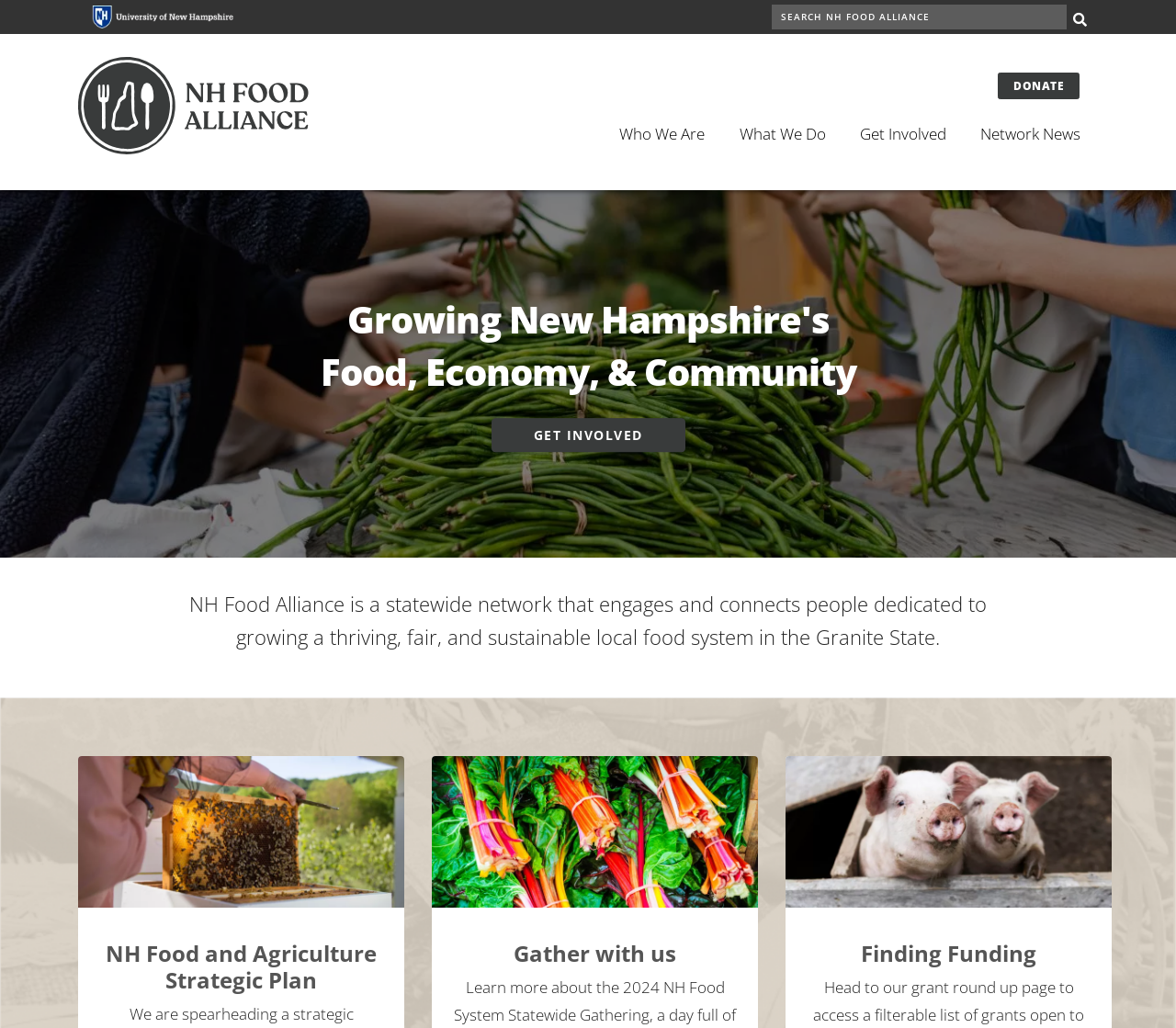Identify the bounding box for the UI element described as: "Network News". Ensure the coordinates are four float numbers between 0 and 1, formatted as [left, top, right, bottom].

[0.819, 0.104, 0.934, 0.157]